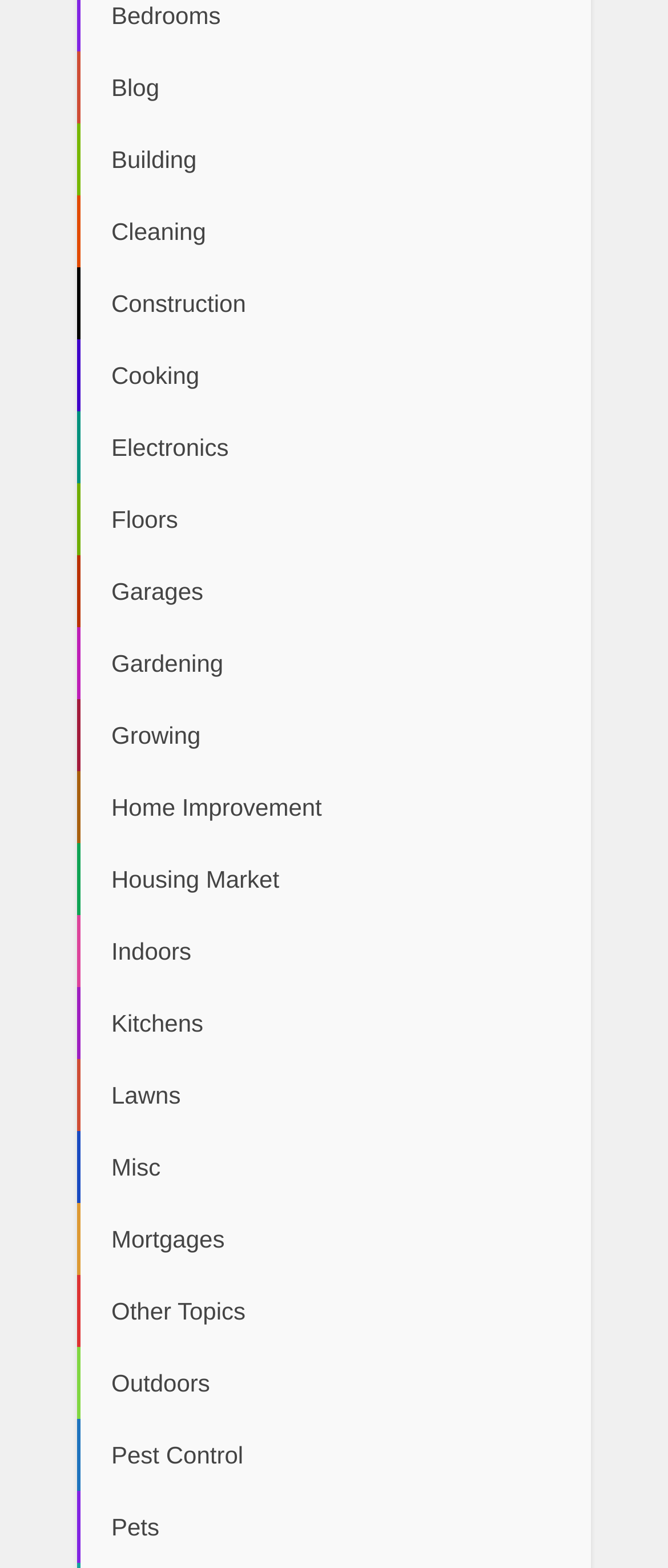Is there a category related to electronics on the webpage?
Please give a detailed and elaborate explanation in response to the question.

I searched the list of links on the webpage and found that there is a category related to electronics, which is labeled as 'Electronics'.